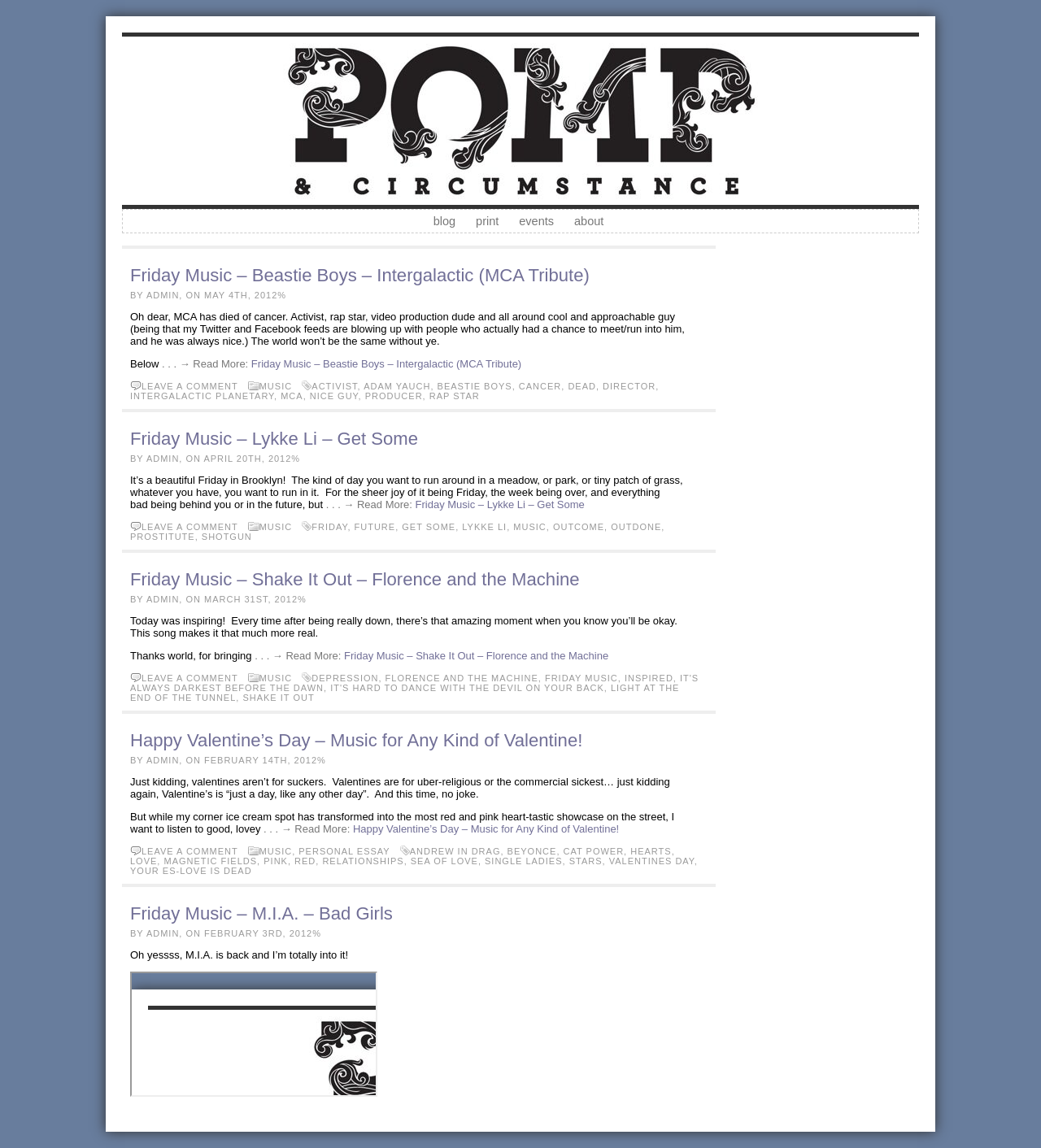Please identify the bounding box coordinates of the region to click in order to complete the task: "leave a comment". The coordinates must be four float numbers between 0 and 1, specified as [left, top, right, bottom].

[0.136, 0.332, 0.229, 0.341]